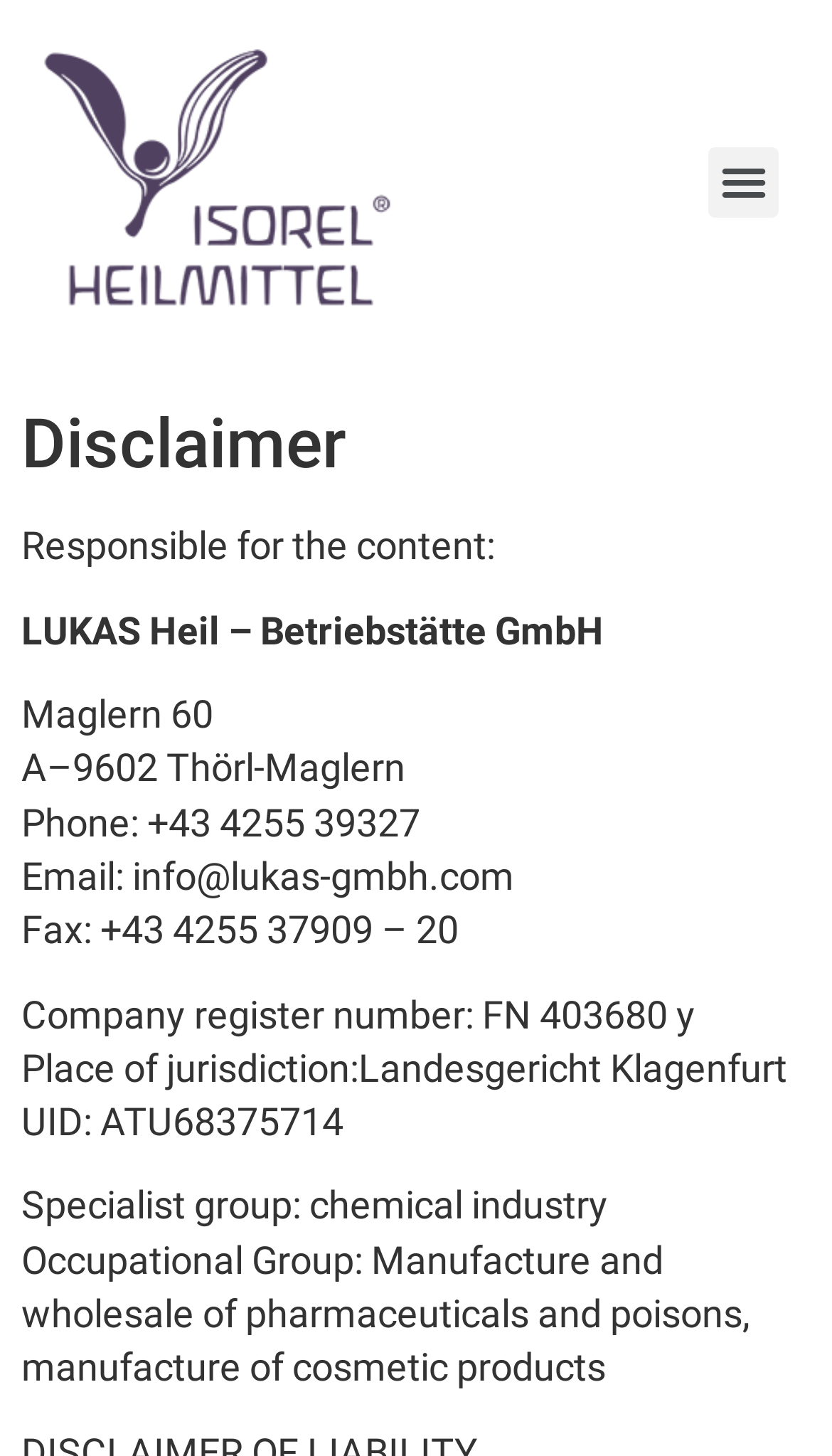What is the phone number?
Answer the question with a single word or phrase, referring to the image.

+43 4255 39327